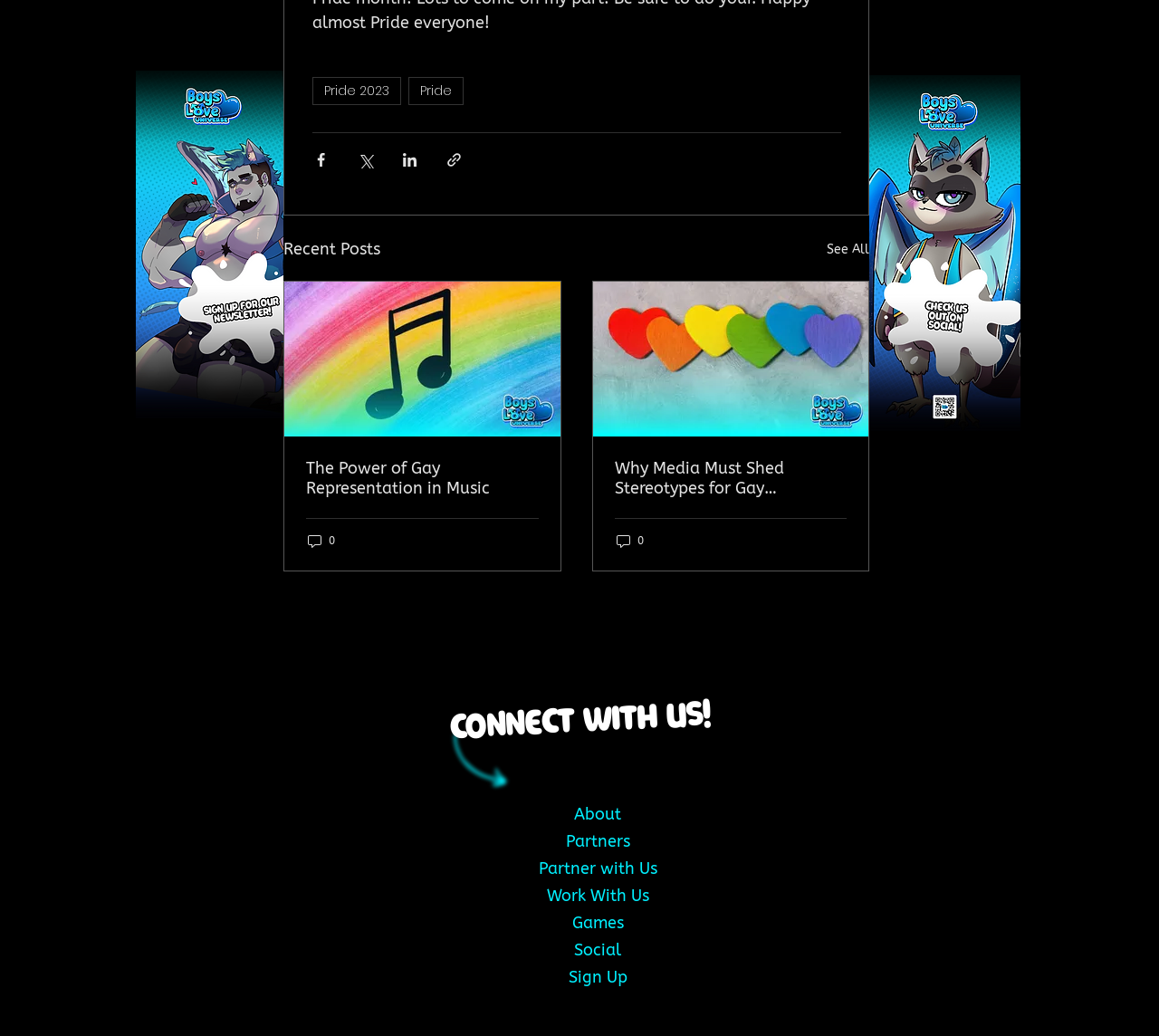Please specify the bounding box coordinates of the clickable section necessary to execute the following command: "Read the article about gay representation in music".

[0.264, 0.443, 0.464, 0.481]